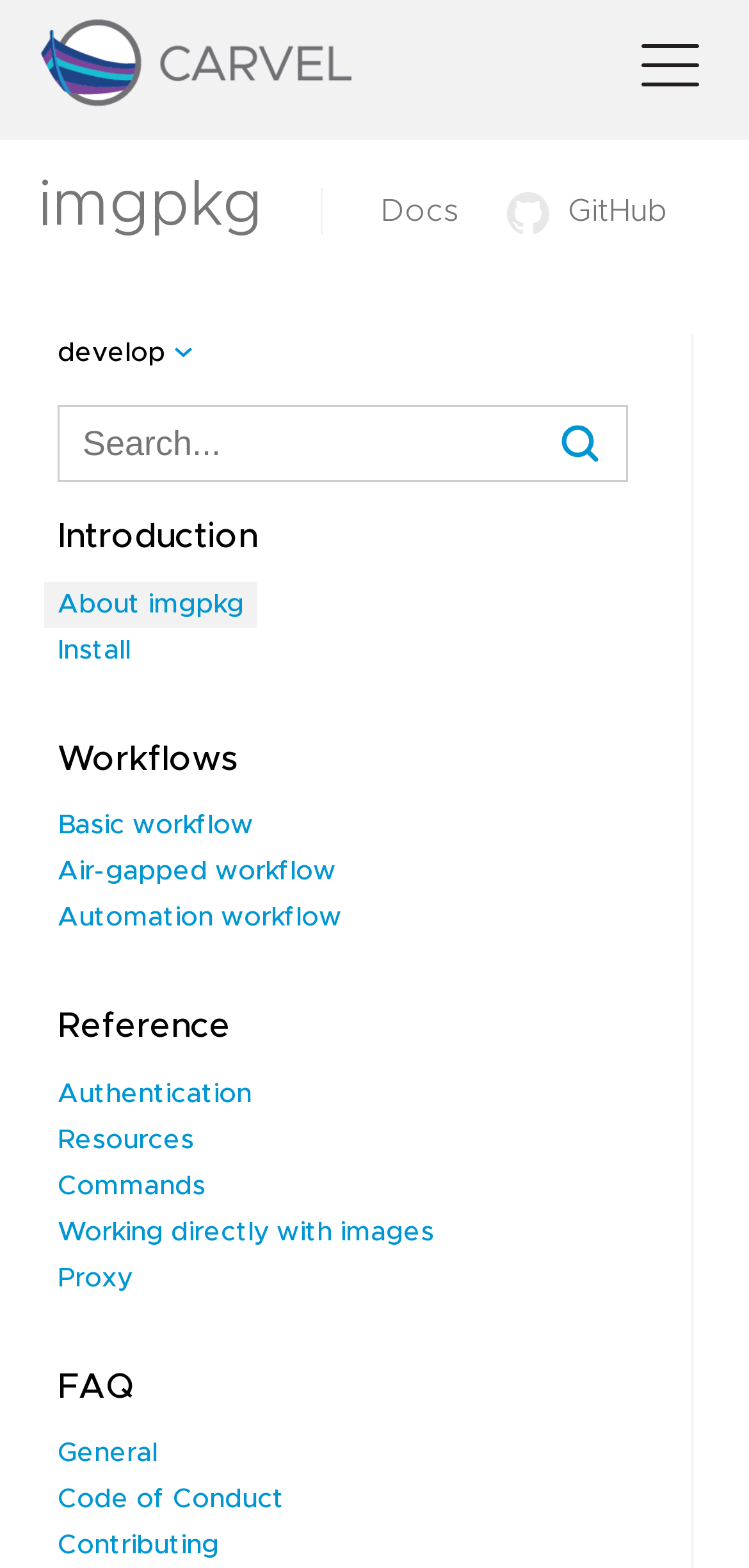Create a detailed narrative describing the layout and content of the webpage.

The webpage is about imgpkg, a tool related to Carvel. At the top left, there is a Carvel logo, which is an image link. Next to it, on the top right, there is a mobile navigation icon, which is a button with an image. 

Below the logo, there are three links: "imgpkg", "Docs", and "GitHub". The "GitHub" link has an accompanying image. 

On the left side of the page, there is a navigation menu with a "develop" button that has a dropdown menu. Below it, there is a search bar with a placeholder text "Search for...". 

The main content of the page is divided into sections, each with a heading. The sections are "Introduction", "Workflows", "Reference", and "FAQ". 

Under "Introduction", there are two links: "About imgpkg" and "Install". 

The "Workflows" section has three links: "Basic workflow", "Air-gapped workflow", and "Automation workflow". 

The "Reference" section has five links: "Authentication", "Resources", "Commands", "Working directly with images", and "Proxy". 

Finally, the "FAQ" section has three links: "General", "Code of Conduct", and "Contributing".